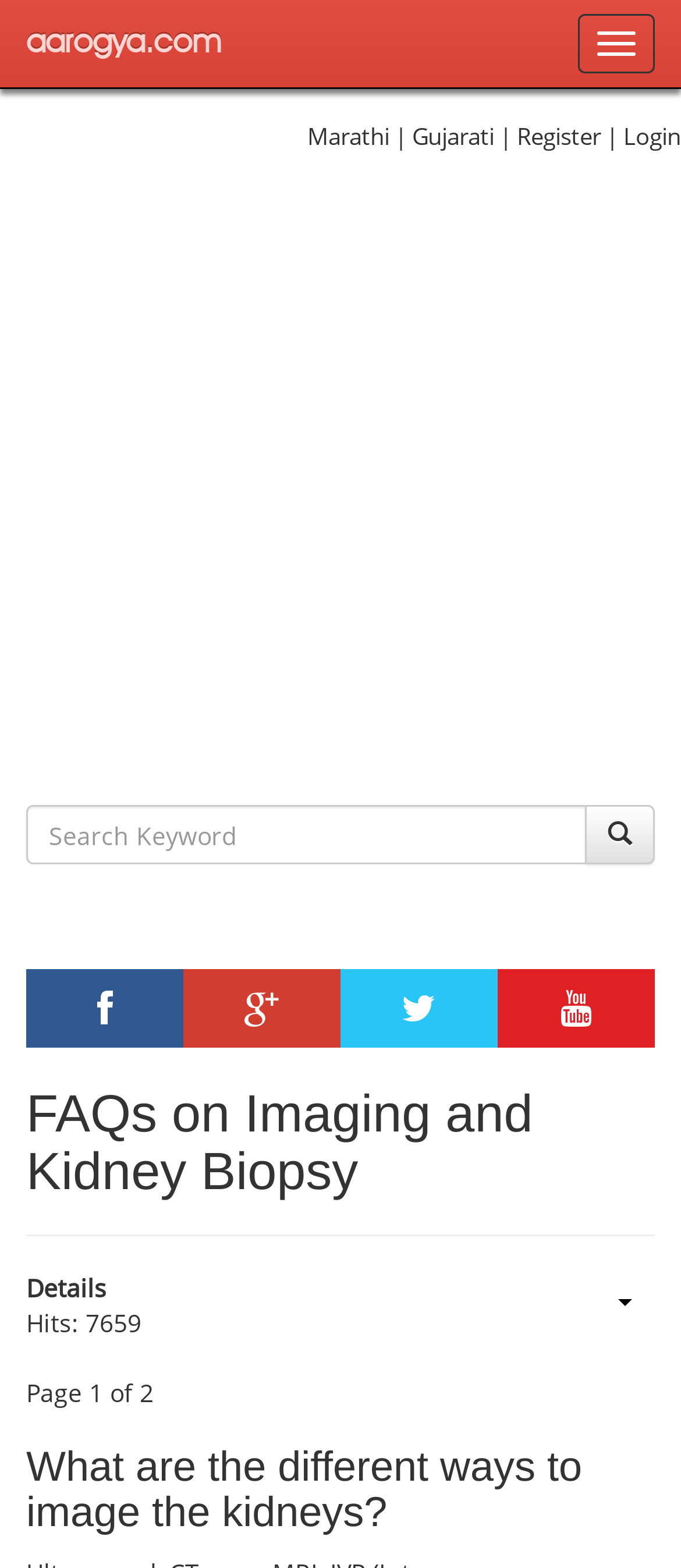Locate the bounding box coordinates of the clickable part needed for the task: "Visit aarogya.com".

[0.0, 0.0, 0.364, 0.056]